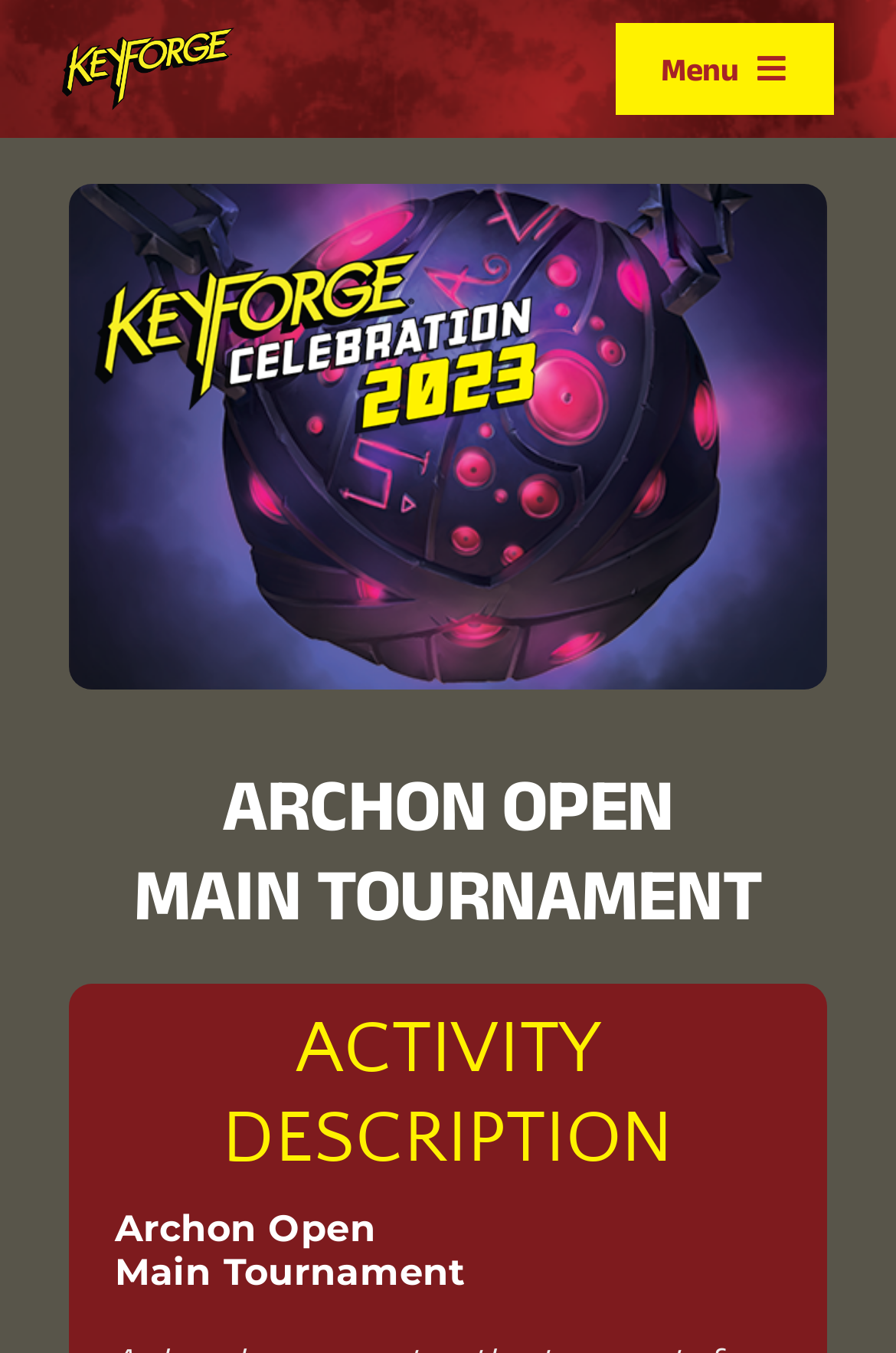Could you highlight the region that needs to be clicked to execute the instruction: "Click the menu button"?

[0.686, 0.017, 0.93, 0.085]